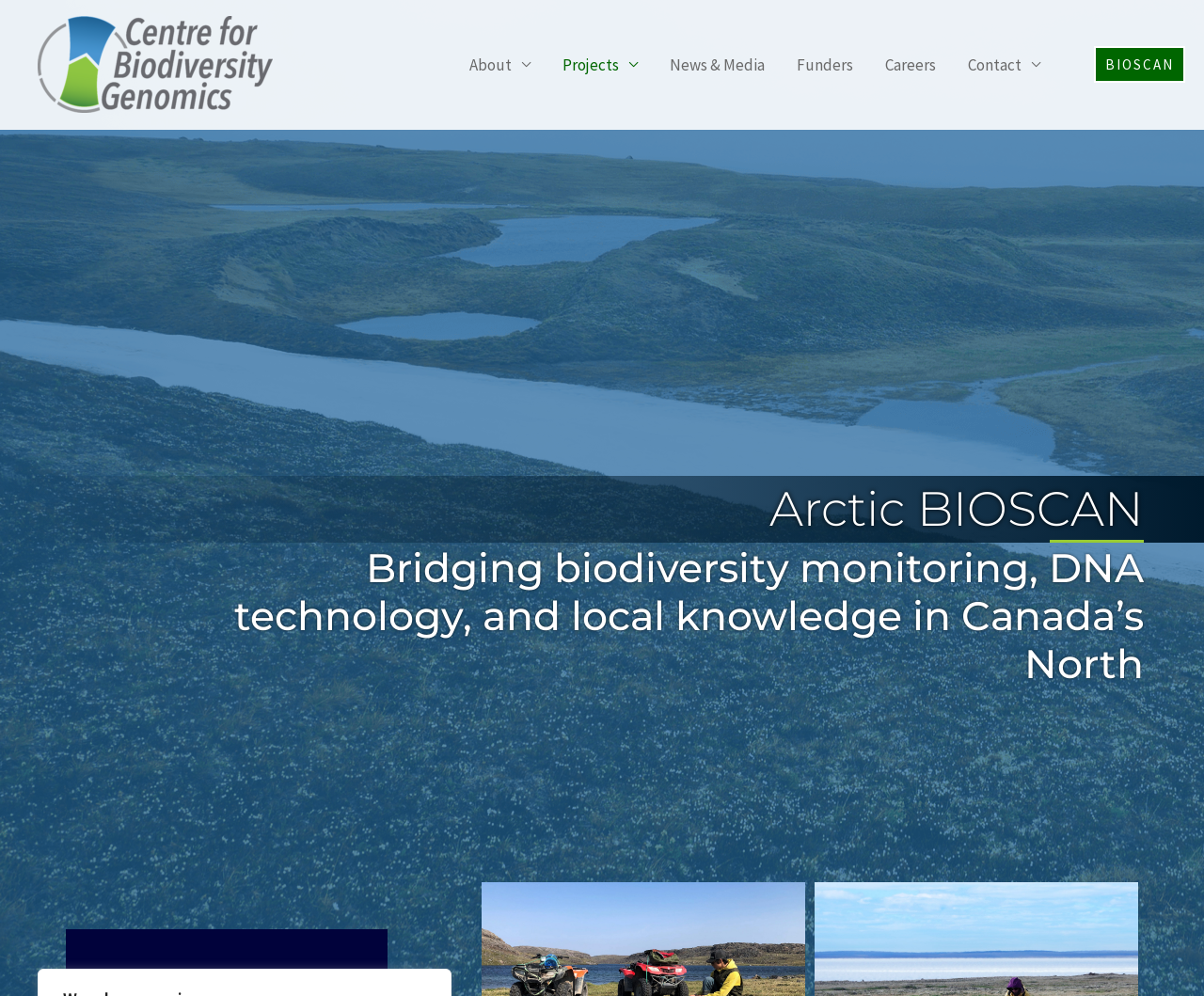What is the focus of Arctic BIOSCAN?
Analyze the image and provide a thorough answer to the question.

The question asks for the focus of Arctic BIOSCAN, which can be found in the heading element with the text 'Bridging biodiversity monitoring, DNA technology, and local knowledge in Canada’s North'. This heading element is a subheading of the main heading 'Arctic BIOSCAN'.